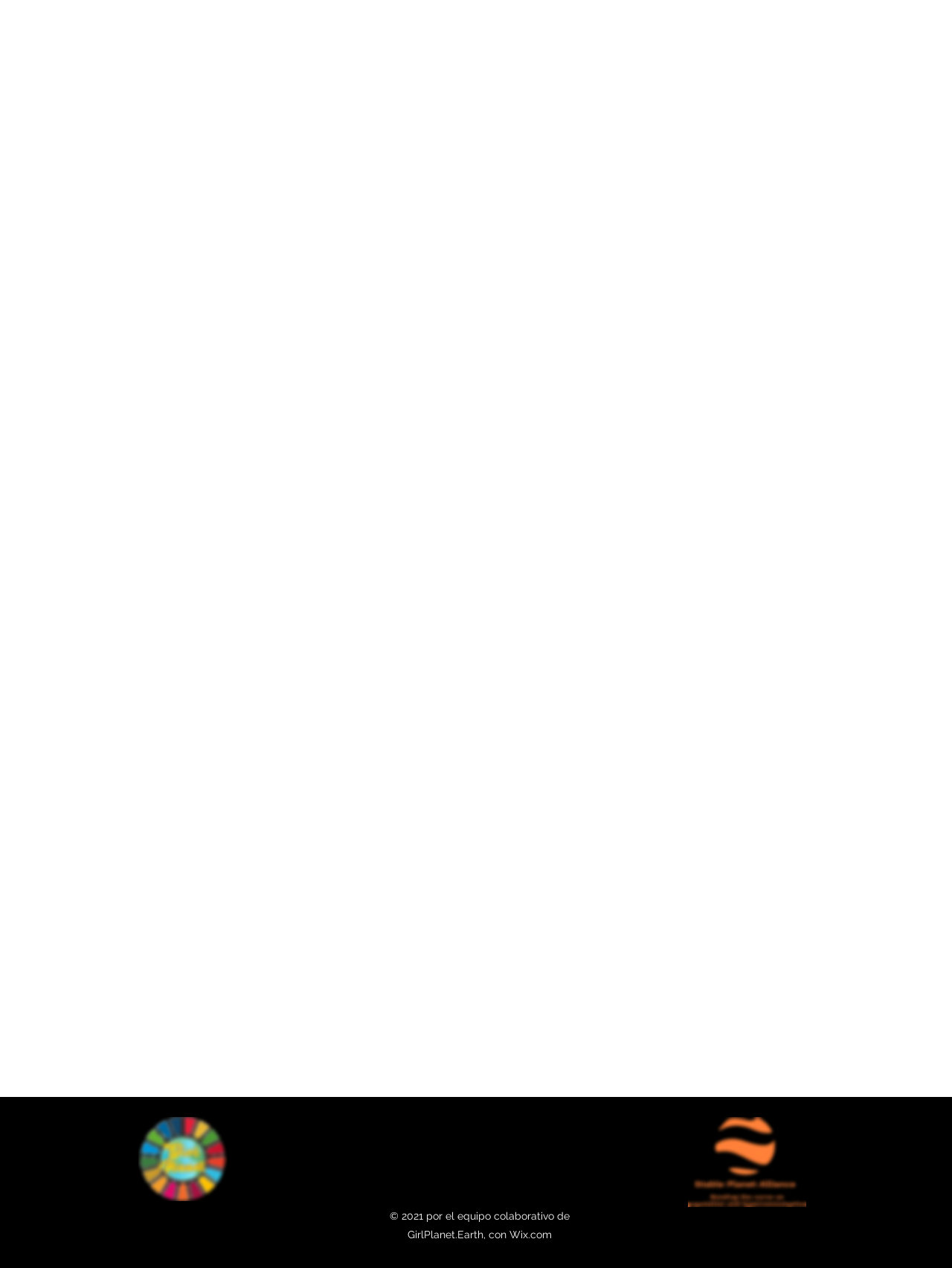Answer the question using only a single word or phrase: 
What is the position of the GirlPlanet logo on the webpage?

Top left corner